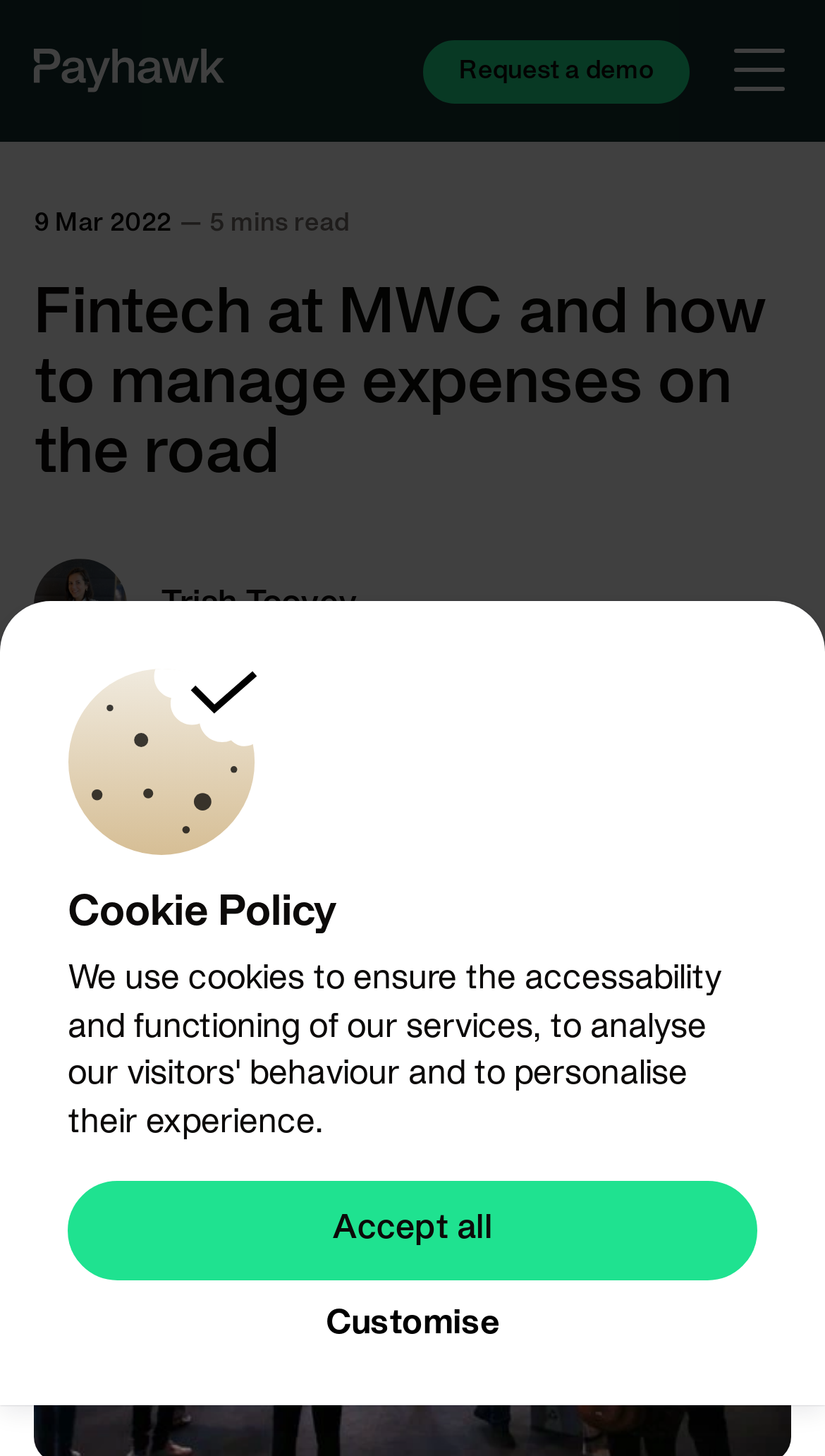What is the name of the company?
Answer briefly with a single word or phrase based on the image.

Payhawk